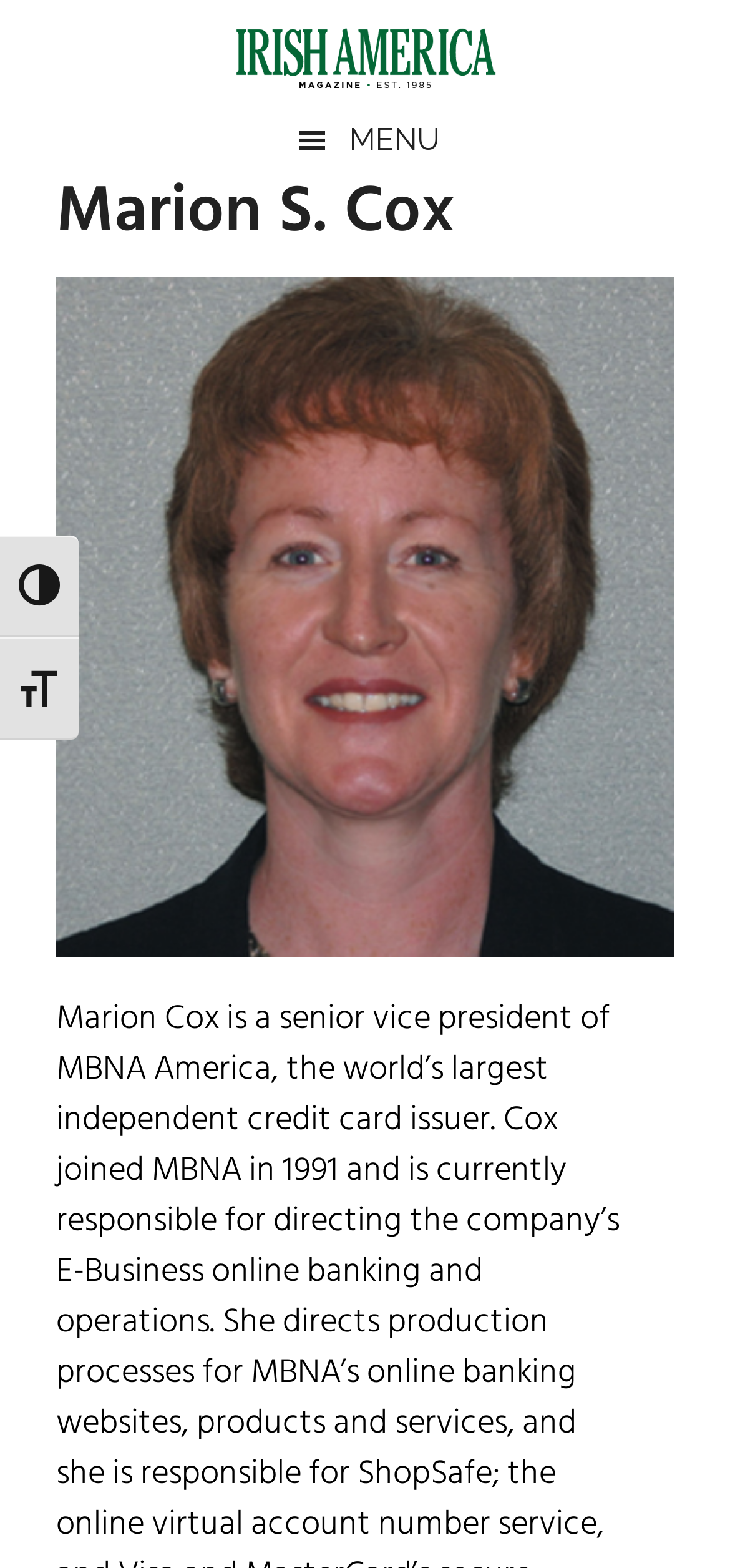What is the function of the searchbox in the primary sidebar?
Refer to the image and give a detailed answer to the question.

I found the answer by looking at the searchbox element in the primary sidebar which has a placeholder text 'Search the site...' and a search button next to it.